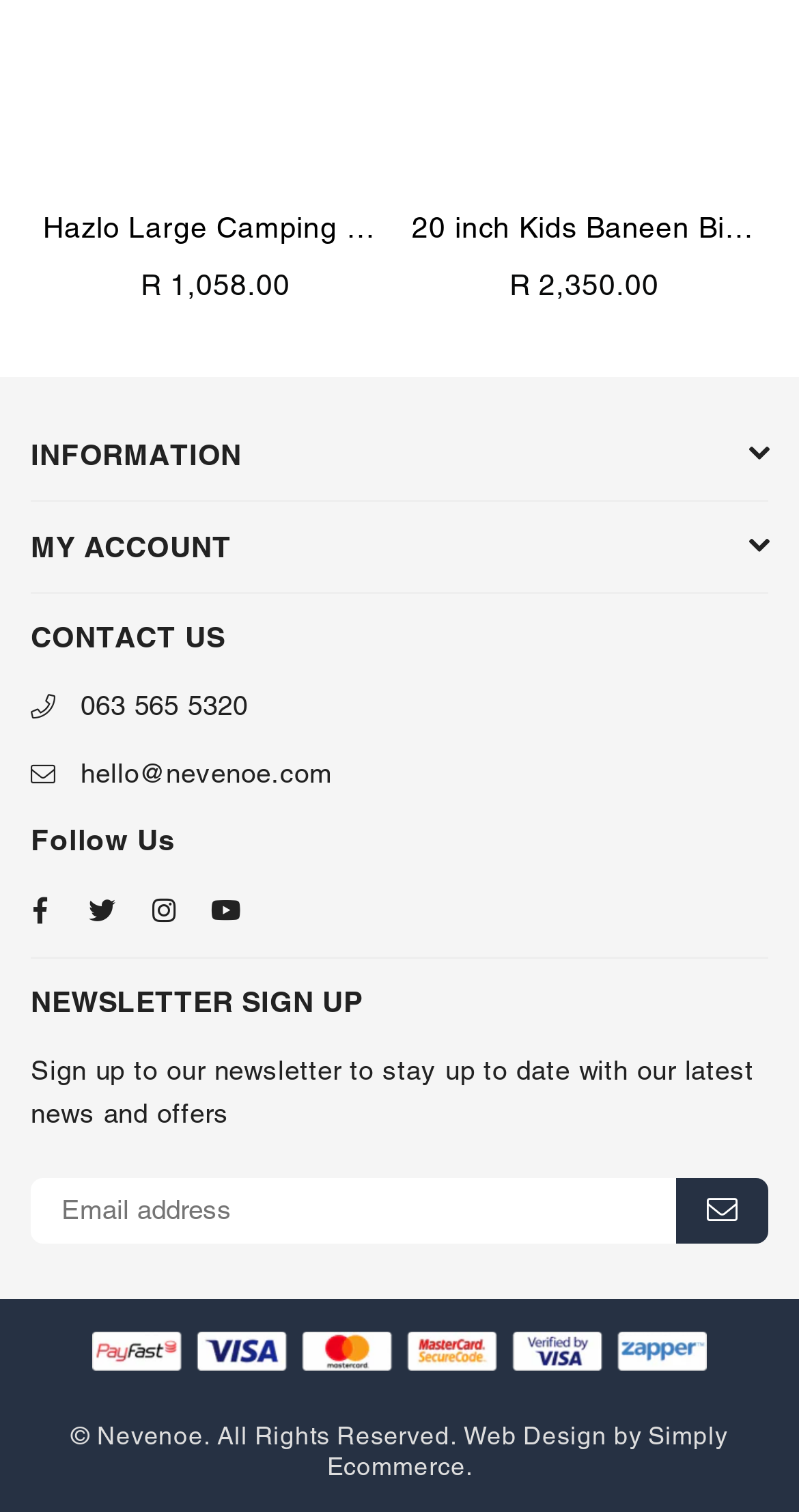How can I contact the website owner?
Using the visual information, answer the question in a single word or phrase.

063 565 5320 or hello@nevenoe.com